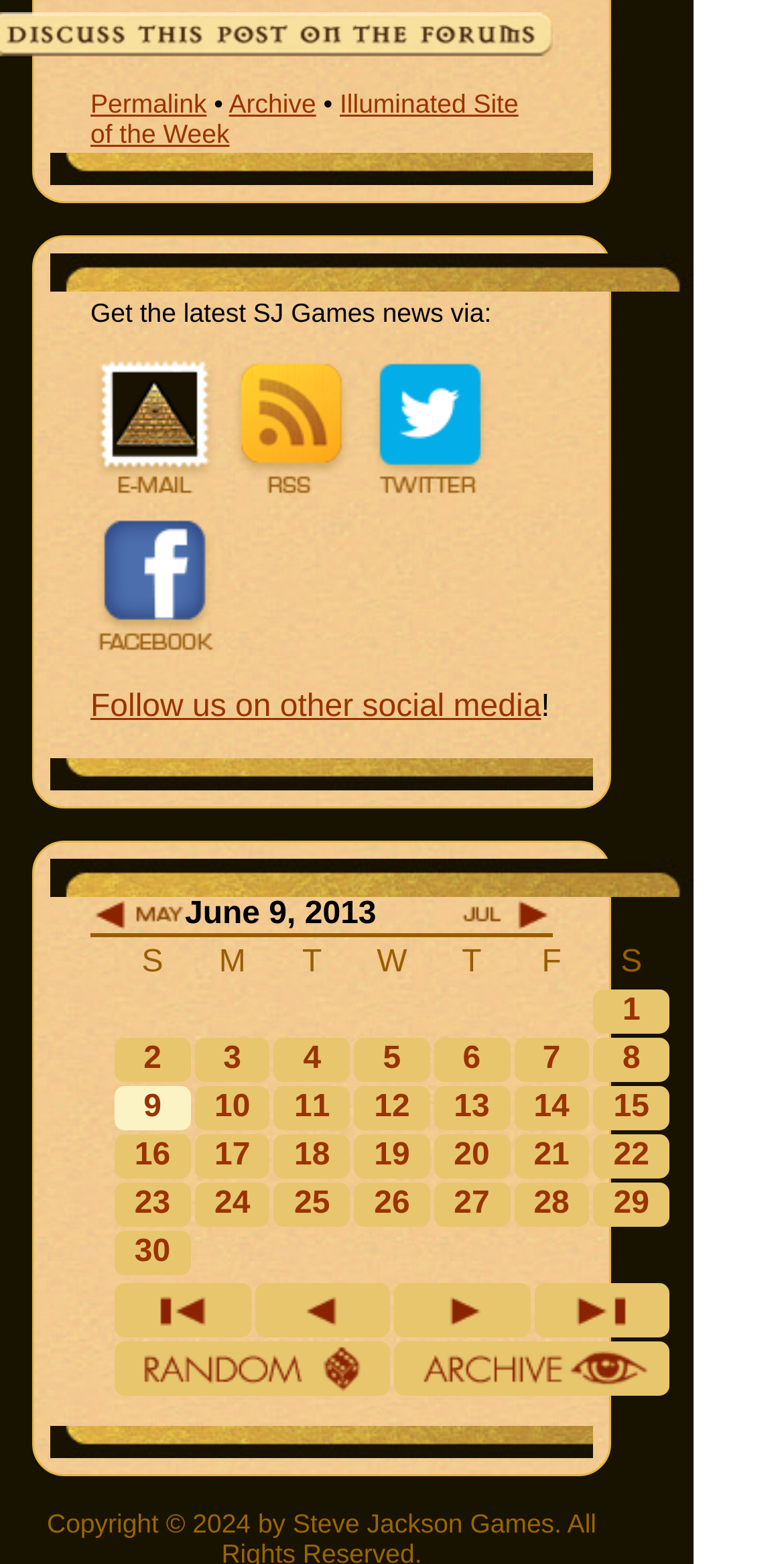Determine the bounding box coordinates of the element that should be clicked to execute the following command: "Follow us on Twitter".

[0.466, 0.226, 0.631, 0.32]